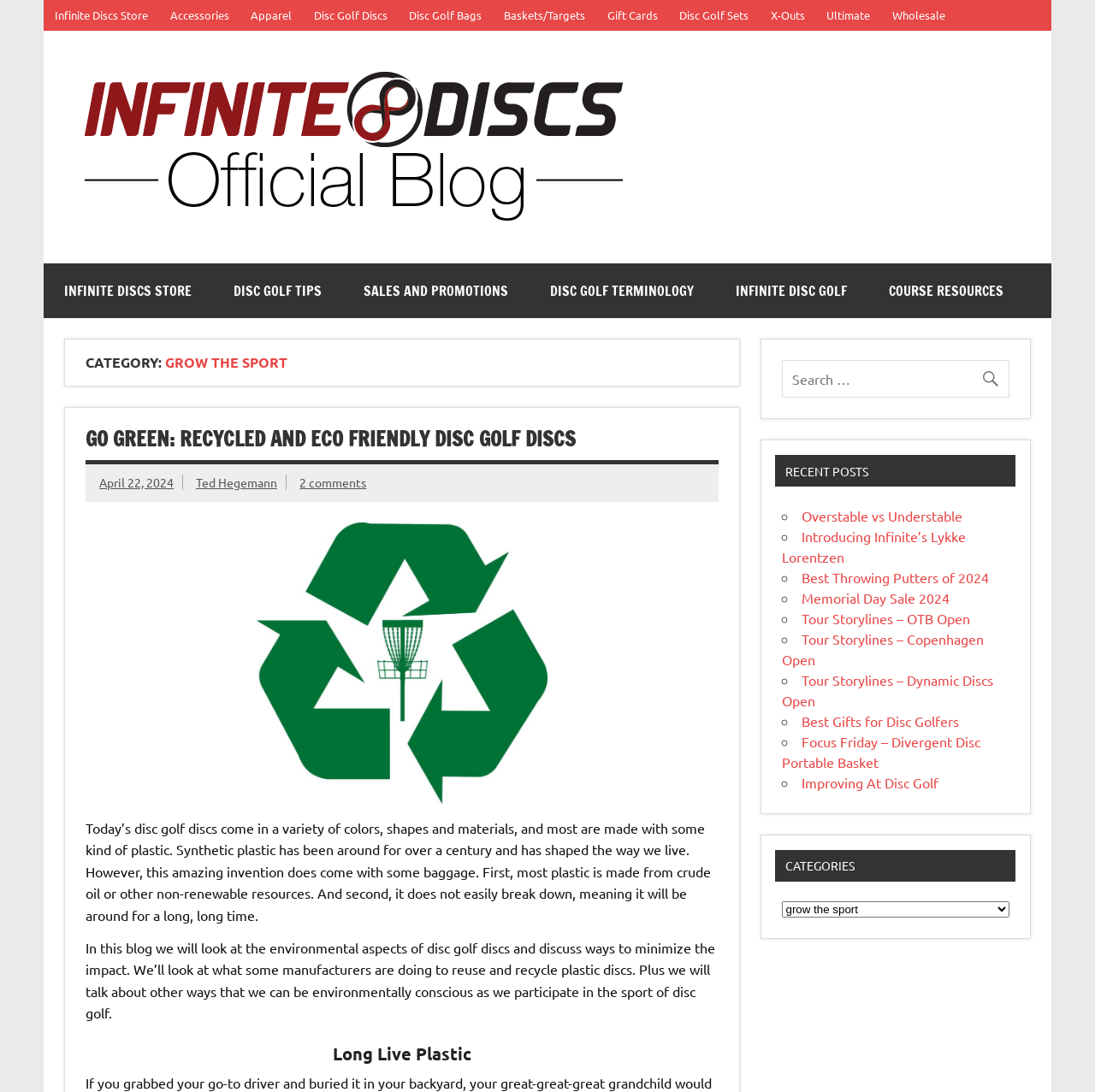Please identify the coordinates of the bounding box for the clickable region that will accomplish this instruction: "View the 'RECENT POSTS' section".

[0.708, 0.417, 0.927, 0.446]